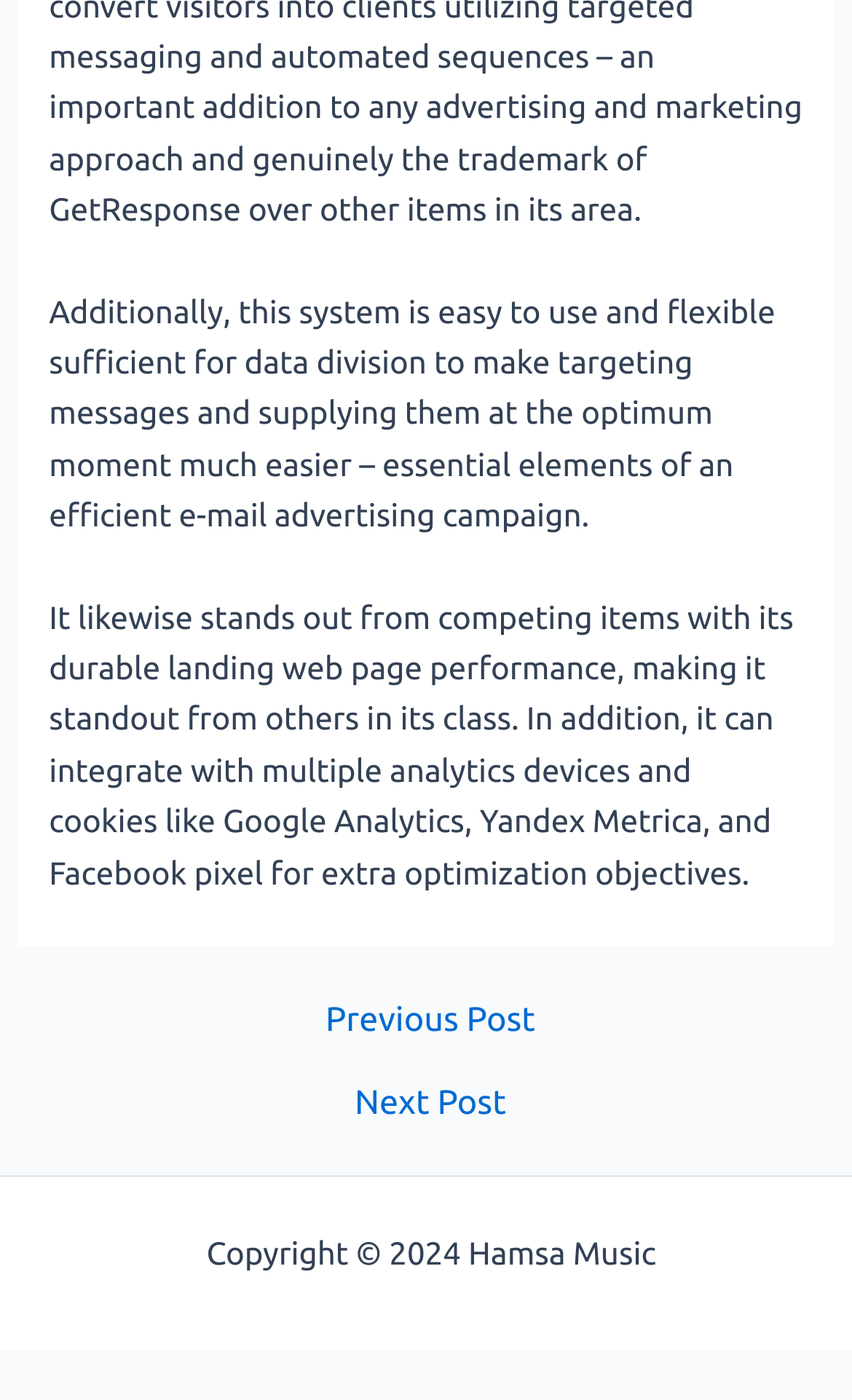Please reply with a single word or brief phrase to the question: 
What is the purpose of the 'Sitemap' link?

Access website sitemap